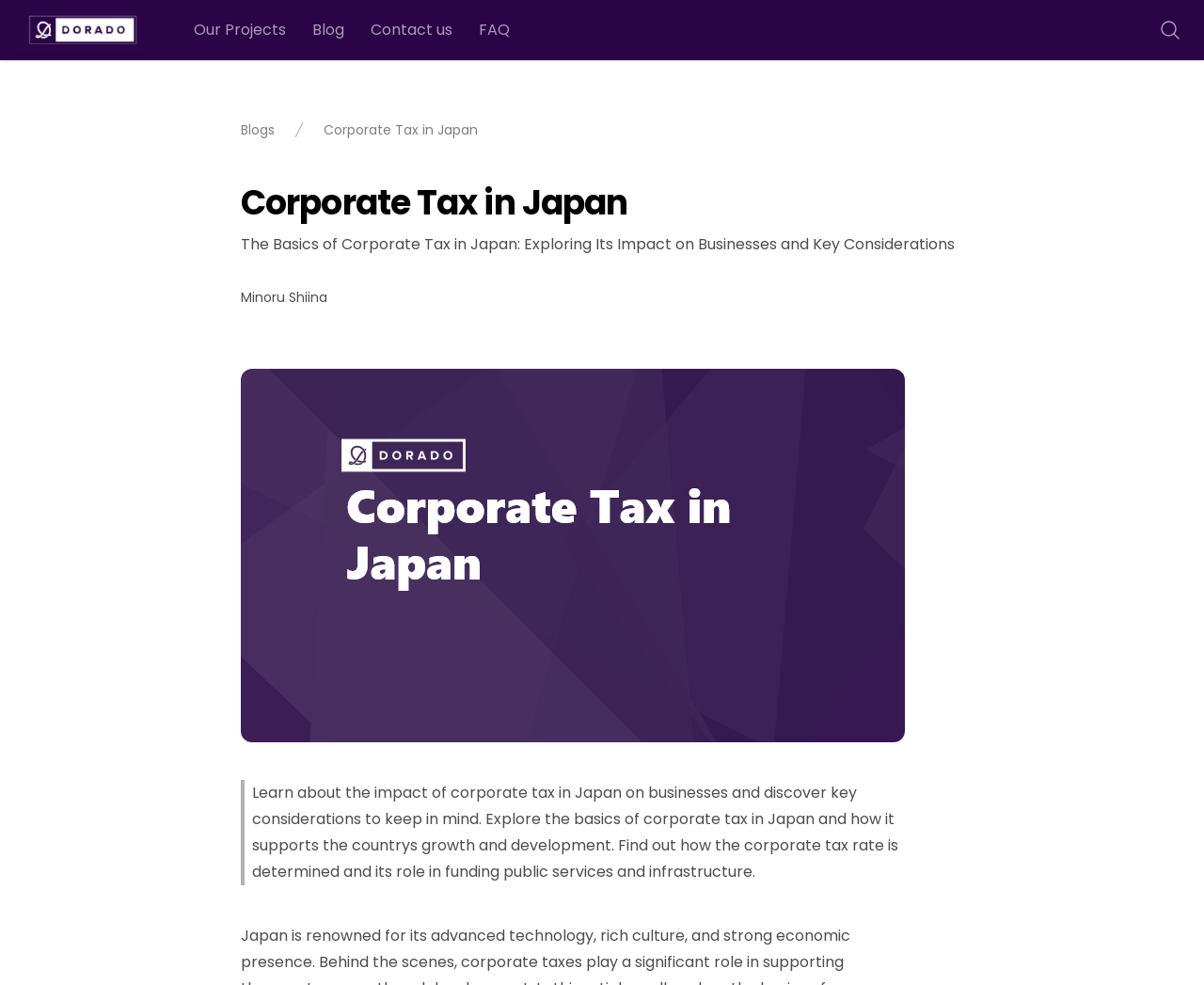Construct a comprehensive caption that outlines the webpage's structure and content.

The webpage is about exploring the impact of corporate tax in Japan on businesses and discovering key considerations. At the top left, there is a figure containing a link to "Dorado LLC" with an accompanying image. Below this, there are four links in a row, namely "Our Projects", "Blog", "Contact us", and "FAQ". 

On the right side, near the top, there is a button with an image inside. Below the row of links, there is a navigation section labeled "Breadcrumb" with two links, "Blogs" and "Corporate Tax in Japan". 

The main content of the webpage starts with a heading "Corporate Tax in Japan" followed by a static text that summarizes the basics of corporate tax in Japan and its impact on businesses. Below this, there is a link to the author "Minoru Shiina". 

A large figure takes up most of the remaining space, containing an image related to corporate tax in Japan. At the bottom, there is a static text that provides more information about corporate tax in Japan, including how it supports the country's growth and development, and its role in funding public services and infrastructure.